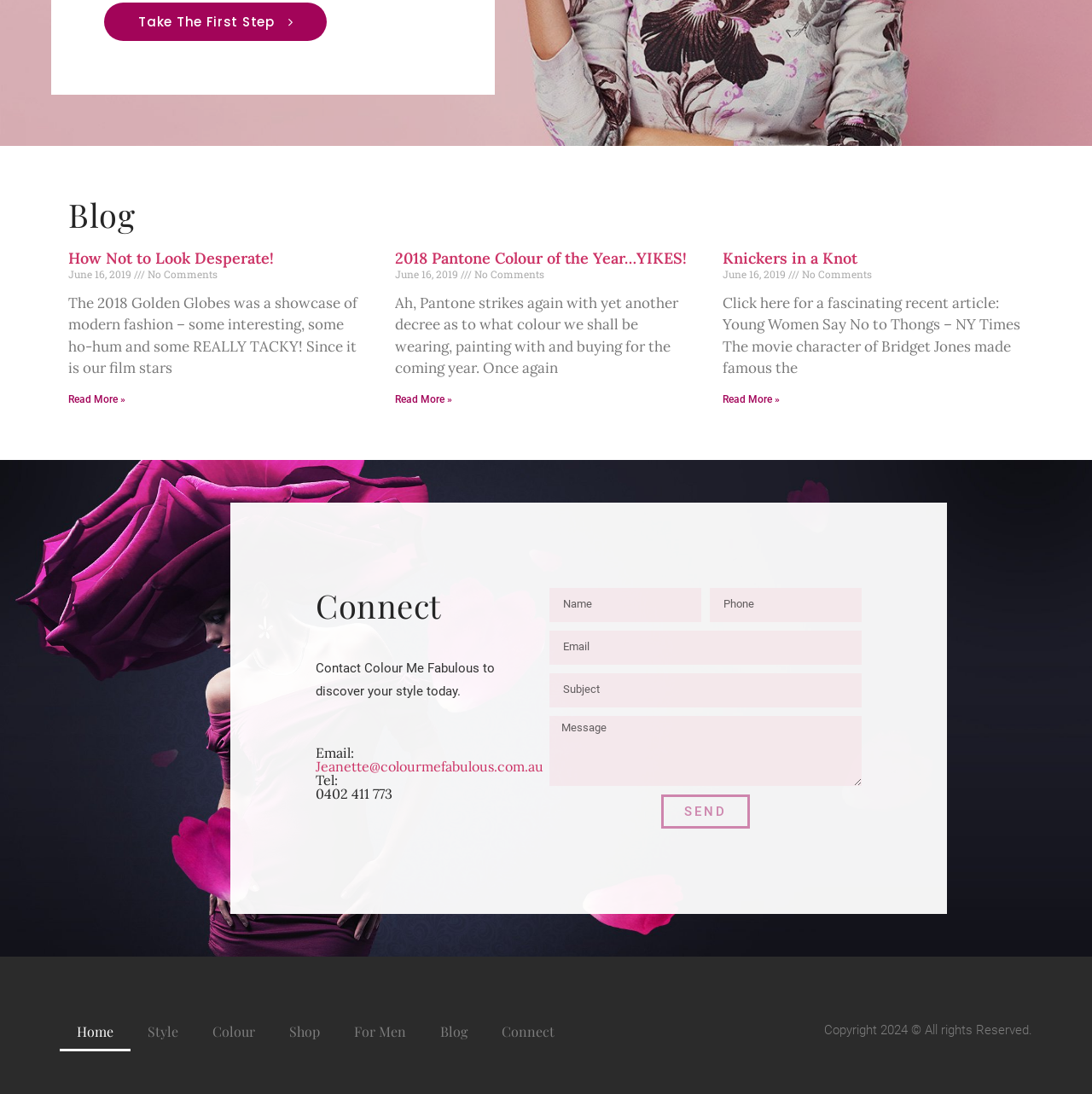What is the purpose of the 'Connect' section?
Refer to the image and offer an in-depth and detailed answer to the question.

I analyzed the elements within the 'Connect' section, which includes a heading, static text, and input fields for name, phone, email, subject, and message. This suggests that the purpose of this section is to allow users to contact Colour Me Fabulous.